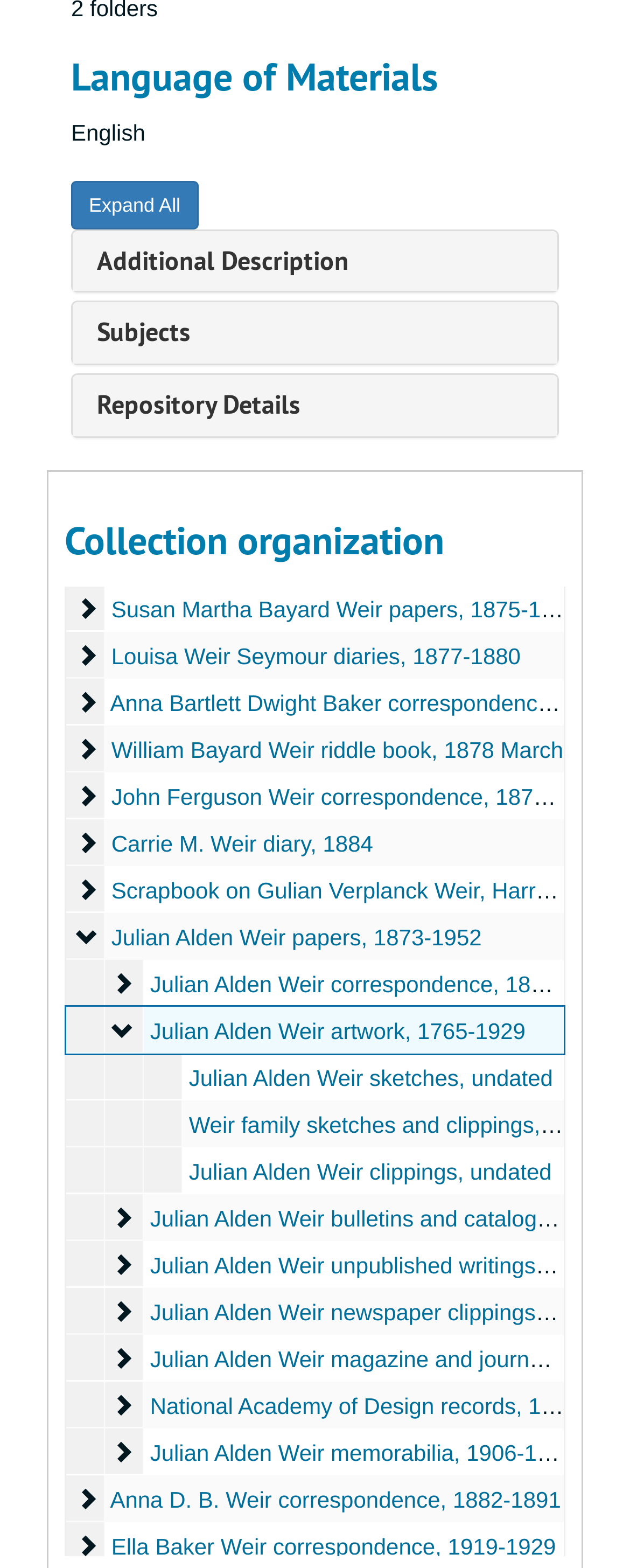Please answer the following question as detailed as possible based on the image: 
What is the language of the materials?

The answer can be found in the 'Language of Materials' section, where it is stated that the language is English.